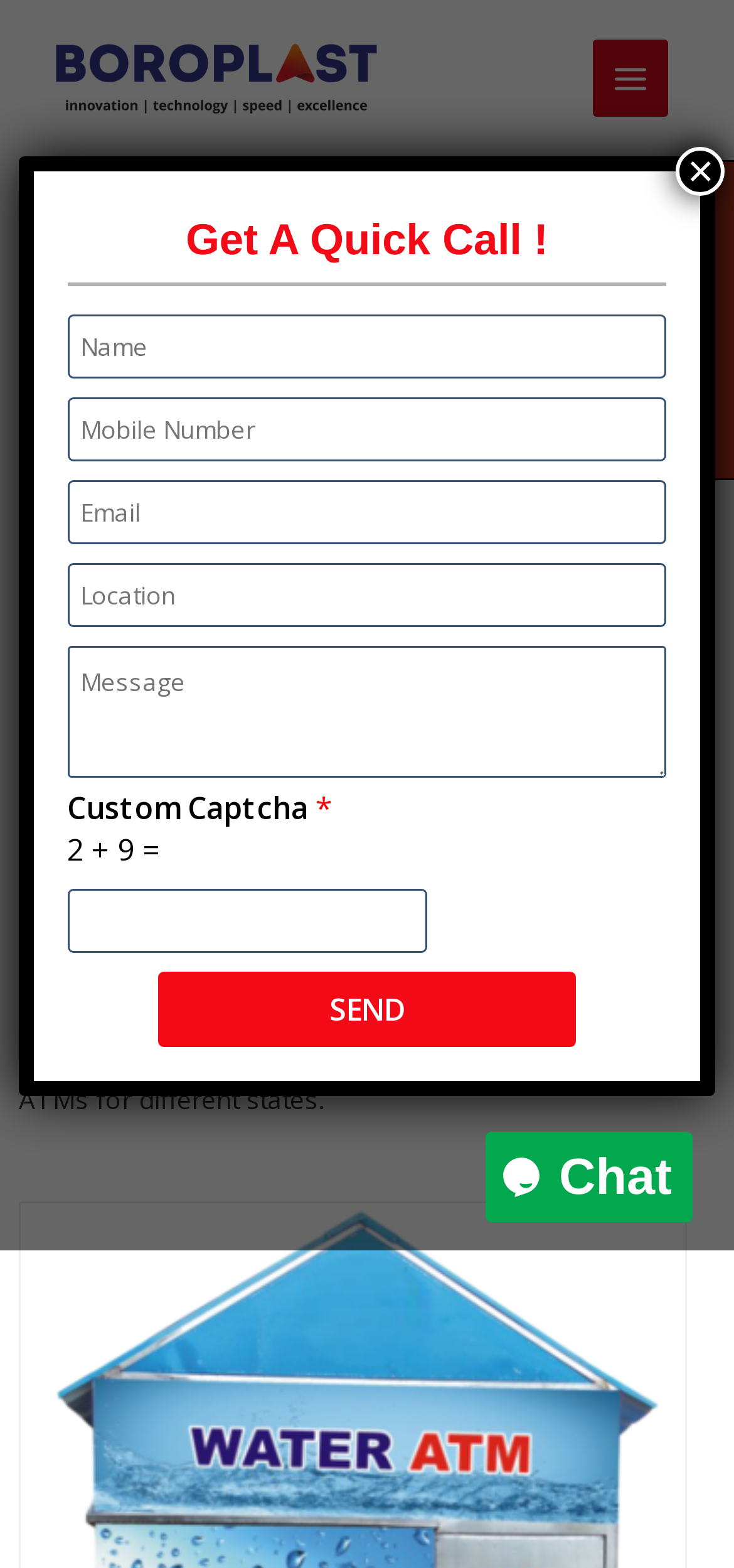How many fields are required in the 'Get A Quick Call!' form? Using the information from the screenshot, answer with a single word or phrase.

6